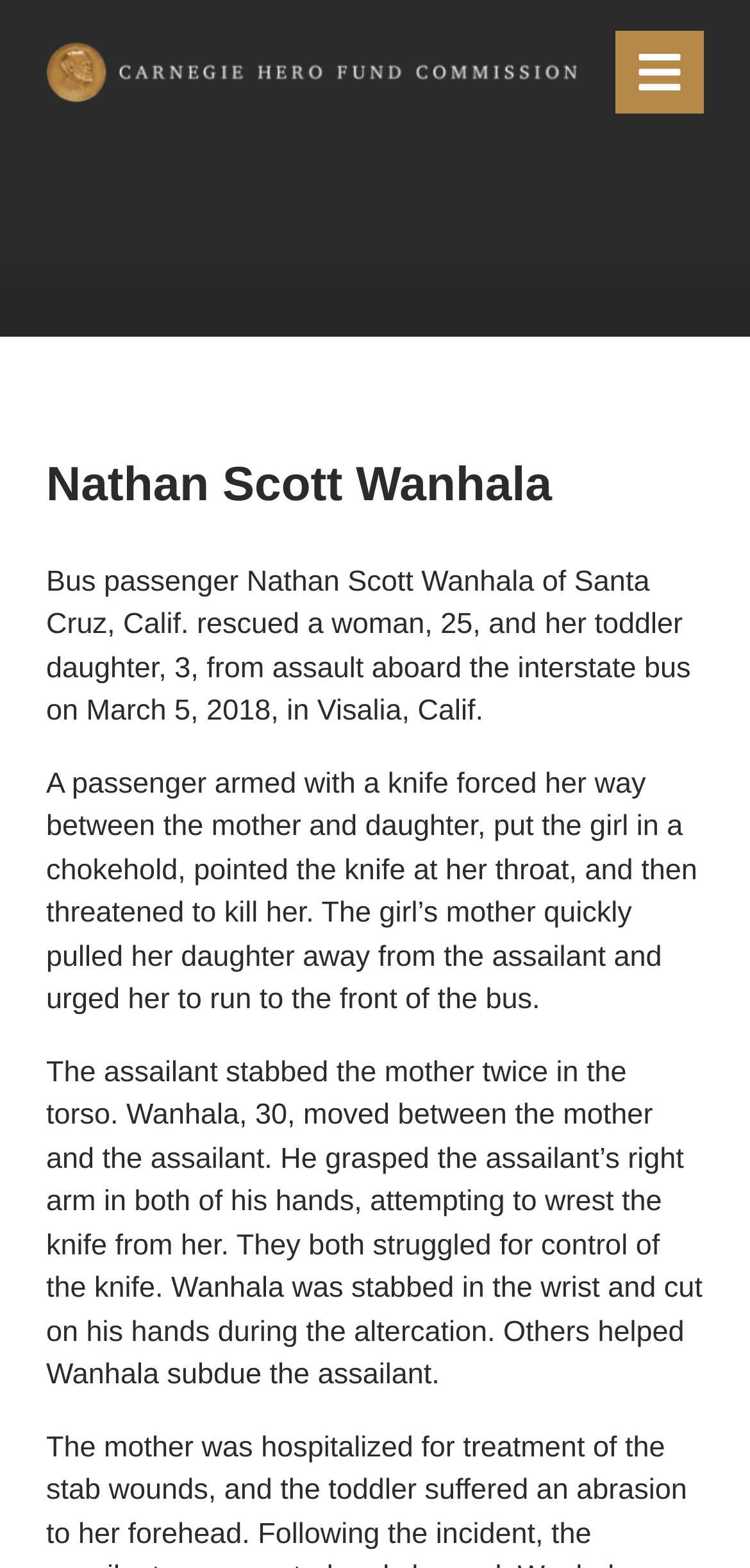How old was the toddler daughter?
Based on the image, provide your answer in one word or phrase.

3